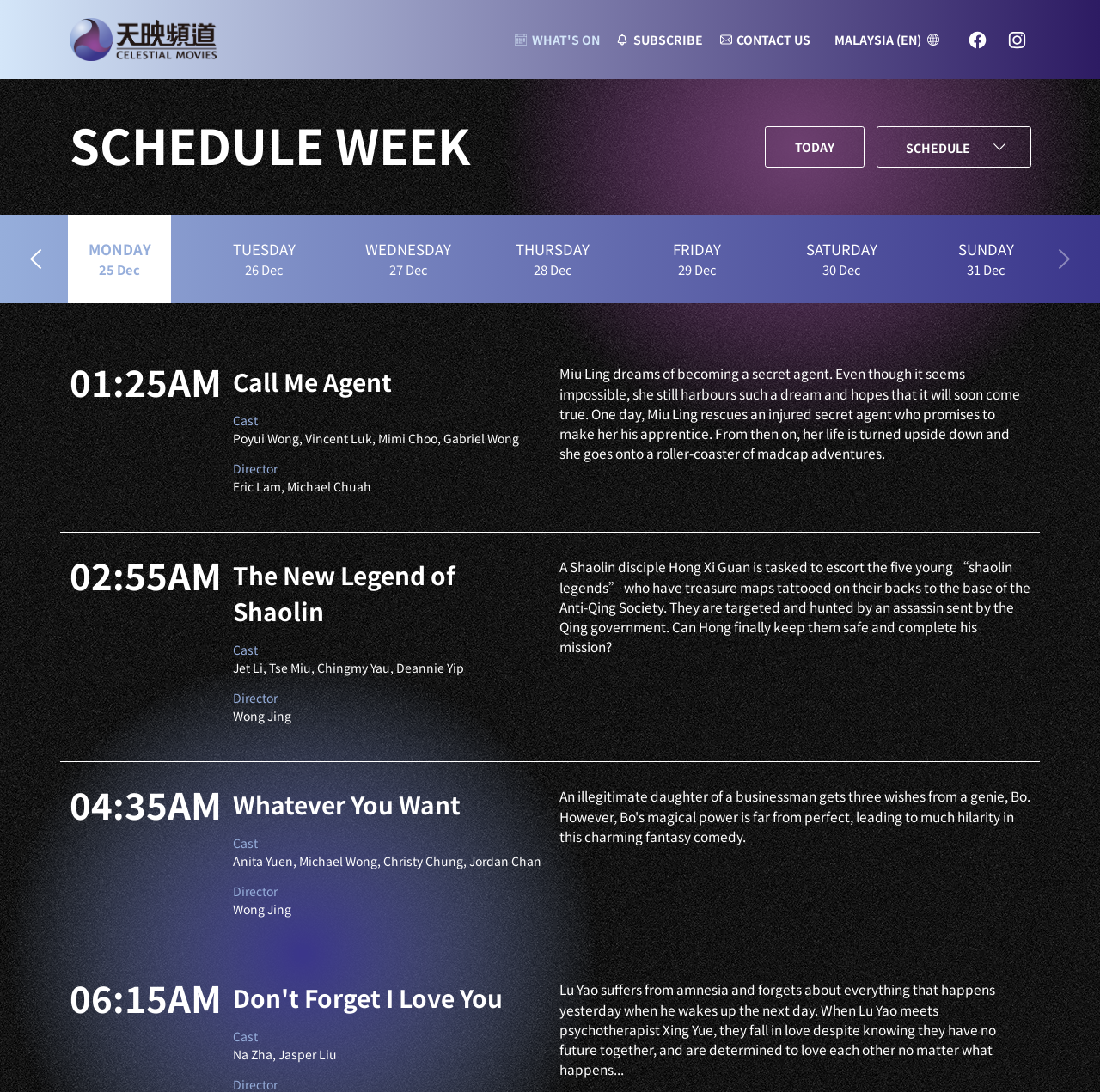What is the time of the last movie shown?
Based on the image, answer the question with a single word or brief phrase.

06:15AM